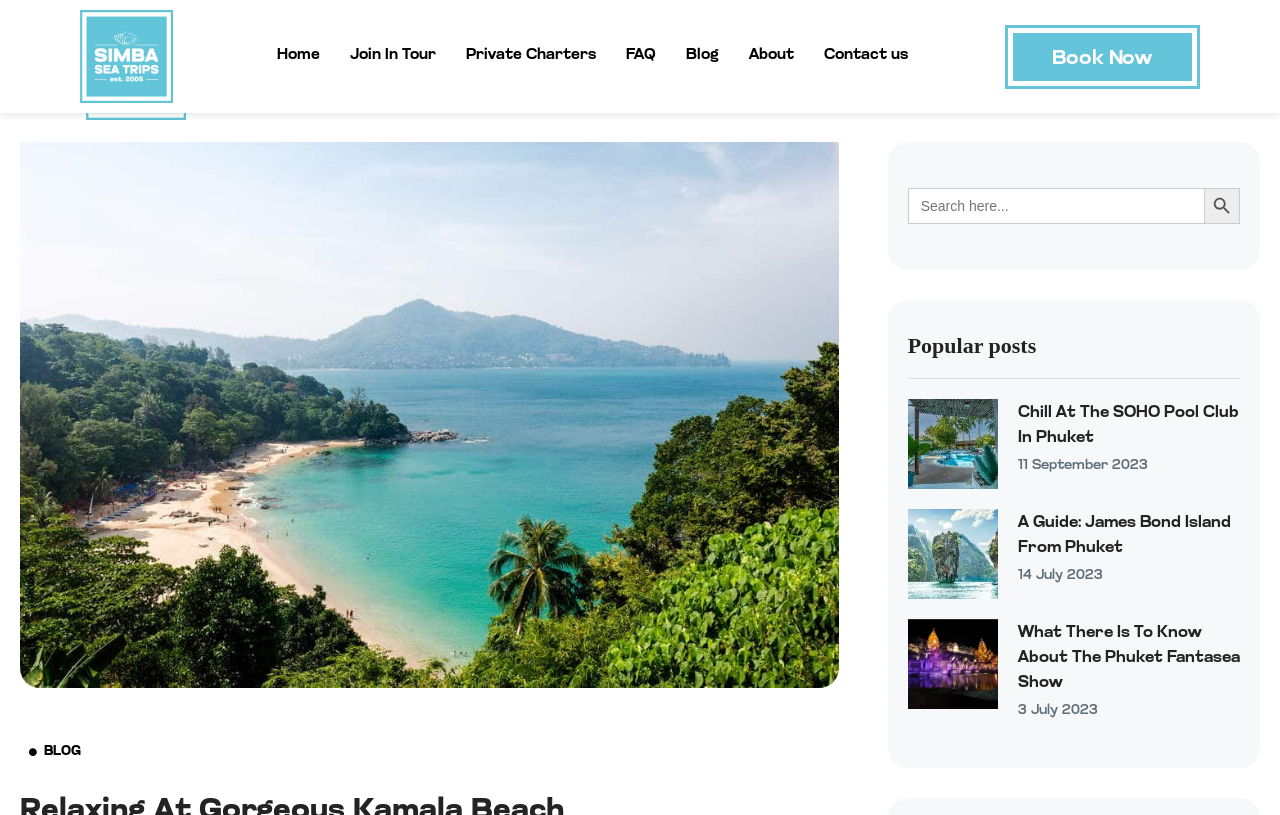Determine the primary headline of the webpage.

Relaxing At Gorgeous Kamala Beach